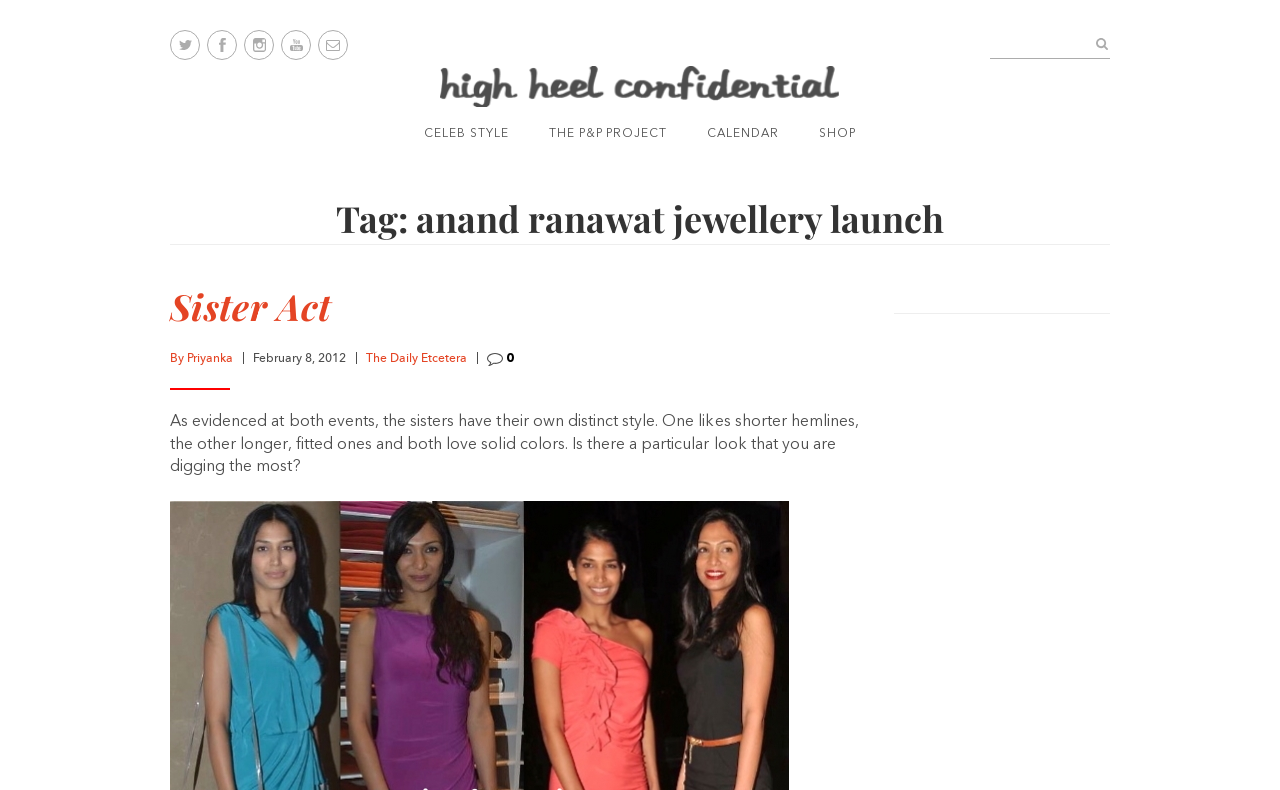Describe in detail what you see on the webpage.

The webpage is about Anand Ranawat Jewellery Launch, with a focus on celebrity style. At the top left corner, there are four social media icons: Twitter, Facebook, Instagram, and Youtube, each with a corresponding image. Next to these icons is a Mail icon. 

On the top right side, there is a High Heel Confidential Logo, which is an image. Below the logo, there is a search bar with a submit button. 

The main content of the webpage is divided into sections. The first section has a heading "Tag: anand ranawat jewellery launch" and features an article titled "Sister Act". The article has a link to the title, and below it, there is a byline "By Priyanka" and a date "February 8, 2012". There are also links to "The Daily Etcetera" and a comment image. 

The article text describes the distinct styles of two sisters, mentioning their preferences for hemlines, fitted dresses, and solid colors. The text asks the reader which look they prefer the most. 

There are also four navigation links at the top: "CELEB STYLE", "THE P&P PROJECT", "CALENDAR", and "SHOP".